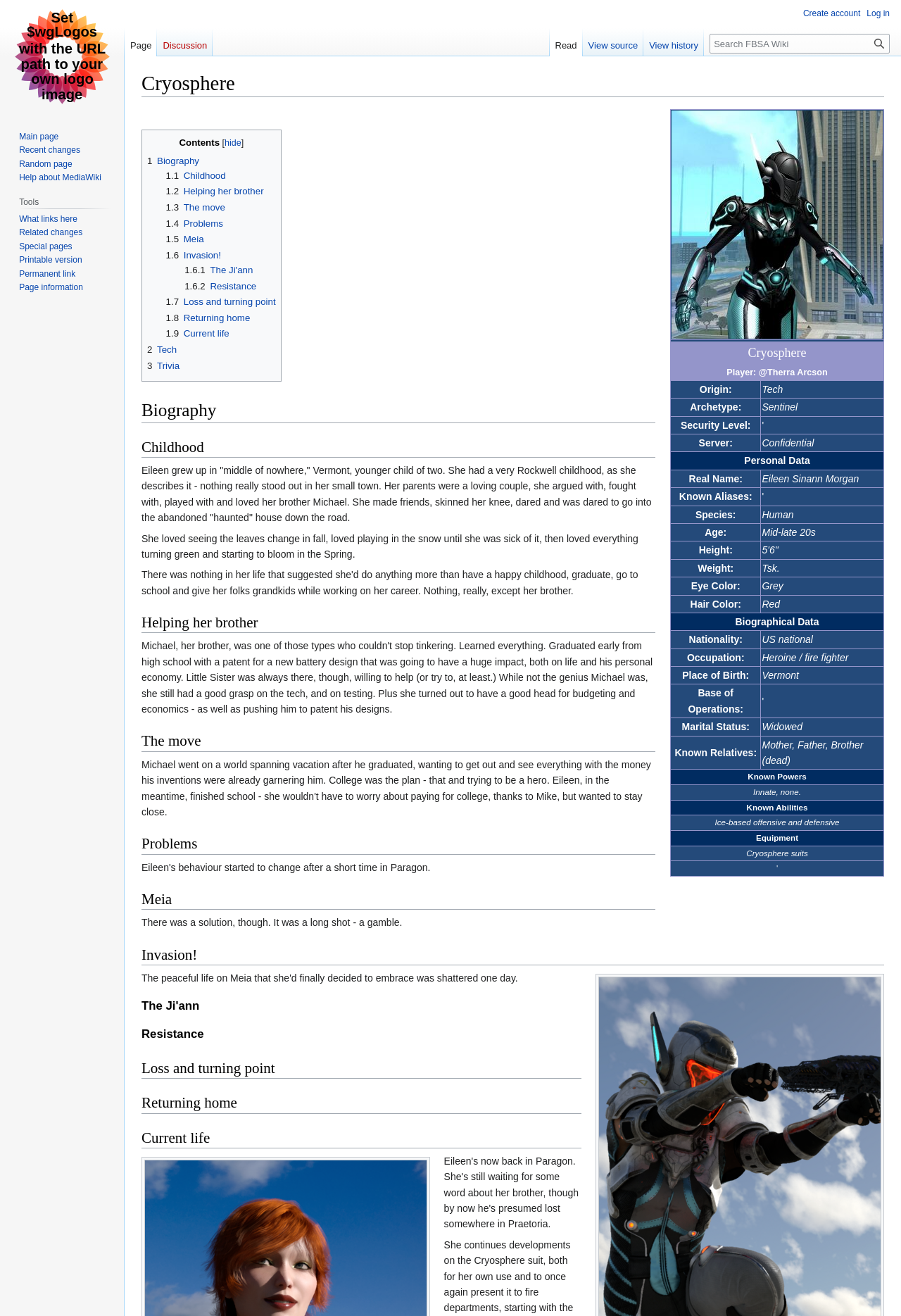Locate the bounding box coordinates of the region to be clicked to comply with the following instruction: "View Known Powers". The coordinates must be four float numbers between 0 and 1, in the form [left, top, right, bottom].

[0.744, 0.585, 0.981, 0.596]